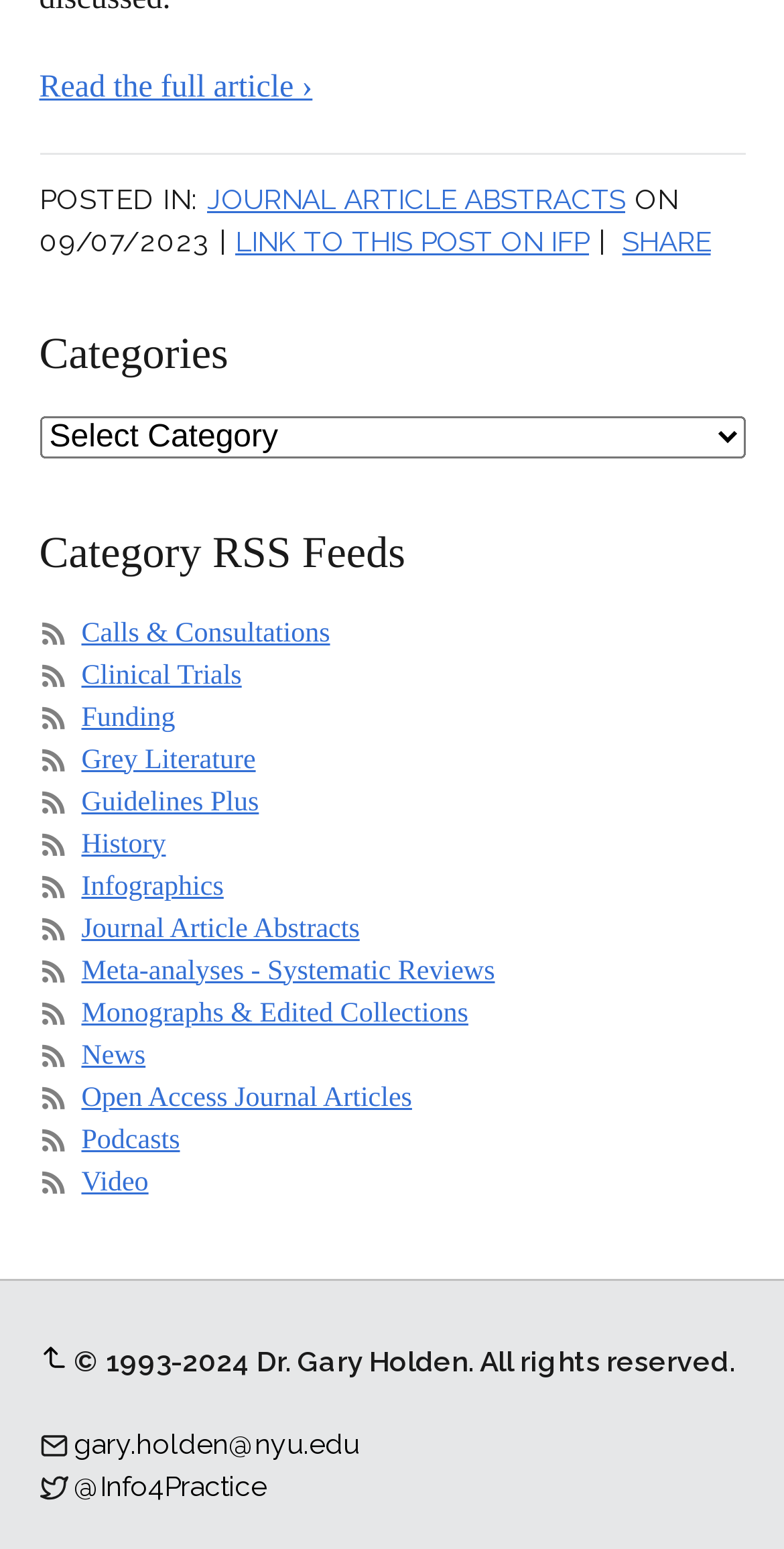What is the date of the post?
Please give a detailed answer to the question using the information shown in the image.

The date of the post can be found in the footer section of the webpage, where it says 'ON 09/07/2023'.